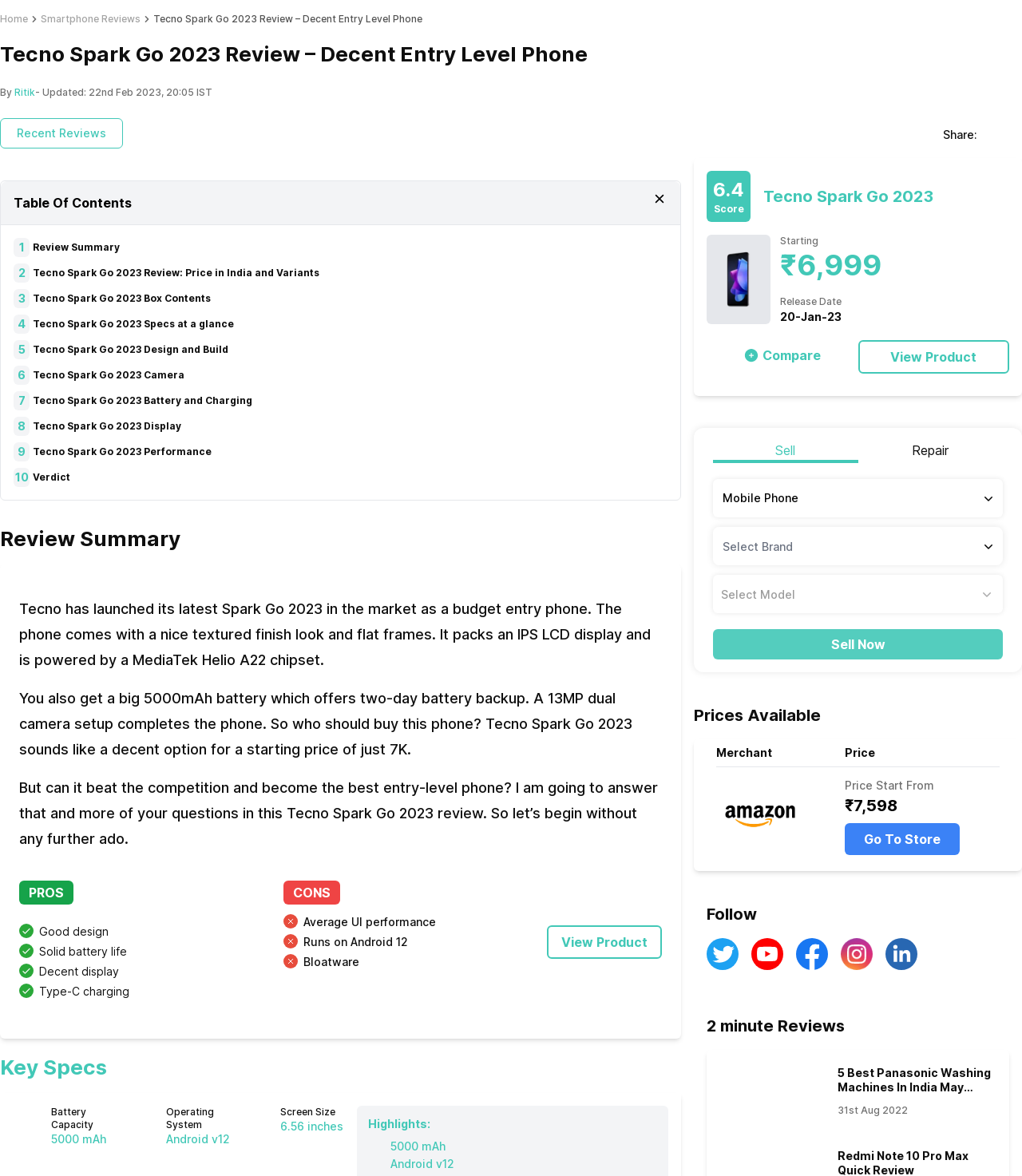Please provide a comprehensive answer to the question based on the screenshot: What is the starting price of the phone?

The starting price of the phone can be found in the 'Price' section, which reads 'Starting ₹6,999'.